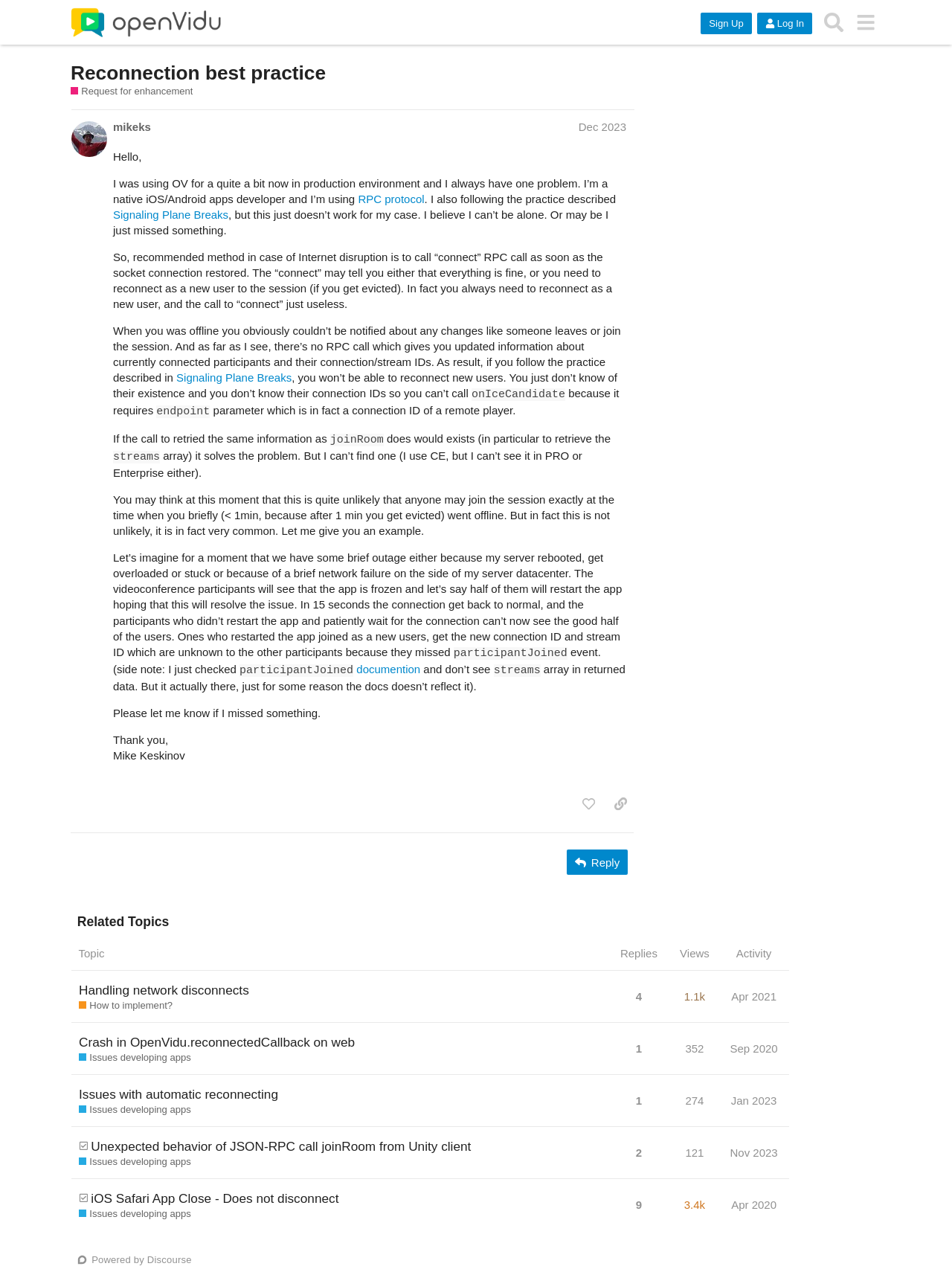Give the bounding box coordinates for the element described as: "Crash in OpenVidu.reconnectedCallback on web".

[0.083, 0.803, 0.373, 0.832]